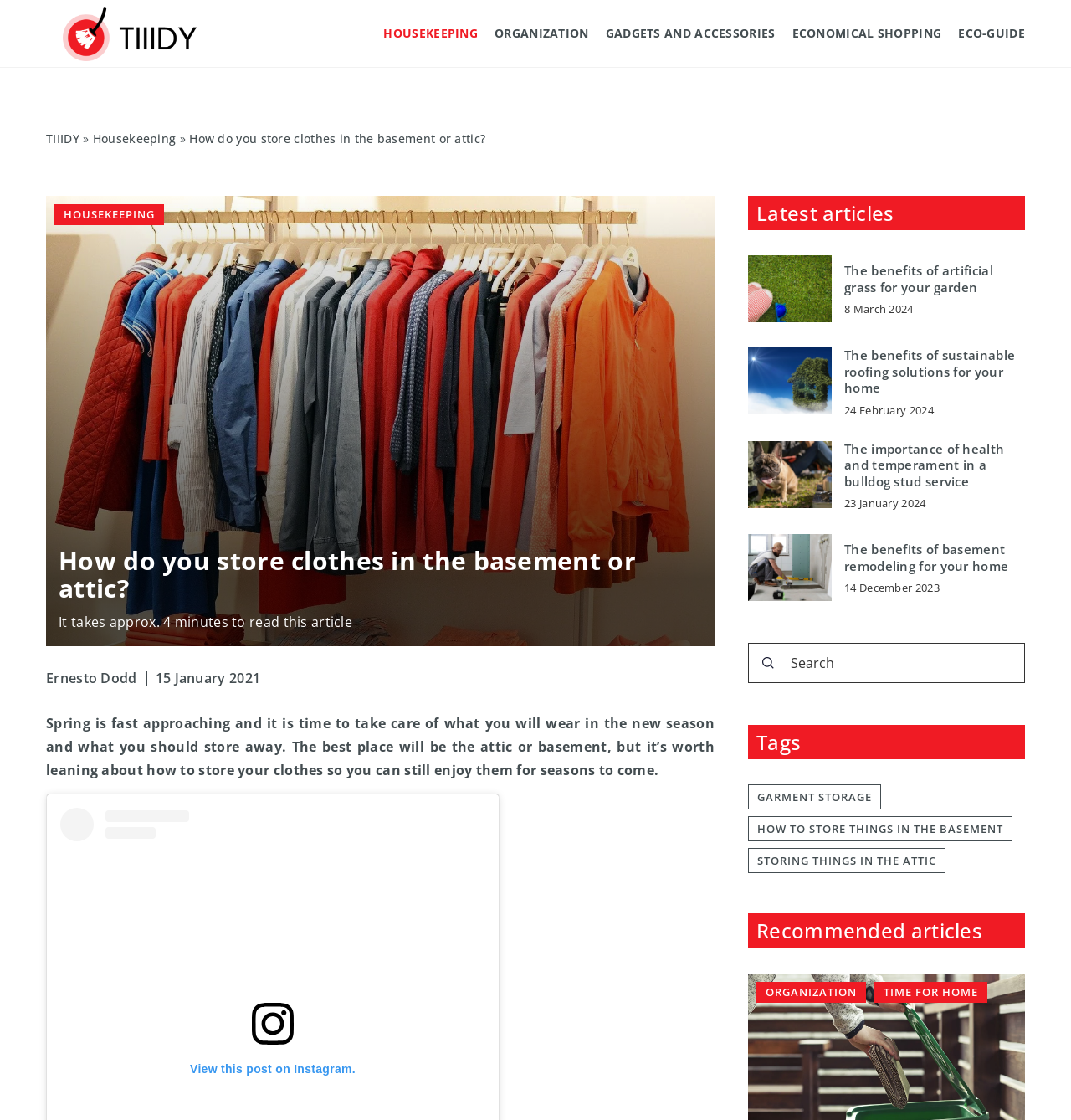Given the element description, predict the bounding box coordinates in the format (top-left x, top-left y, bottom-right x, bottom-right y). Make sure all values are between 0 and 1. Here is the element description: Gadgets and accessories

[0.565, 0.019, 0.724, 0.041]